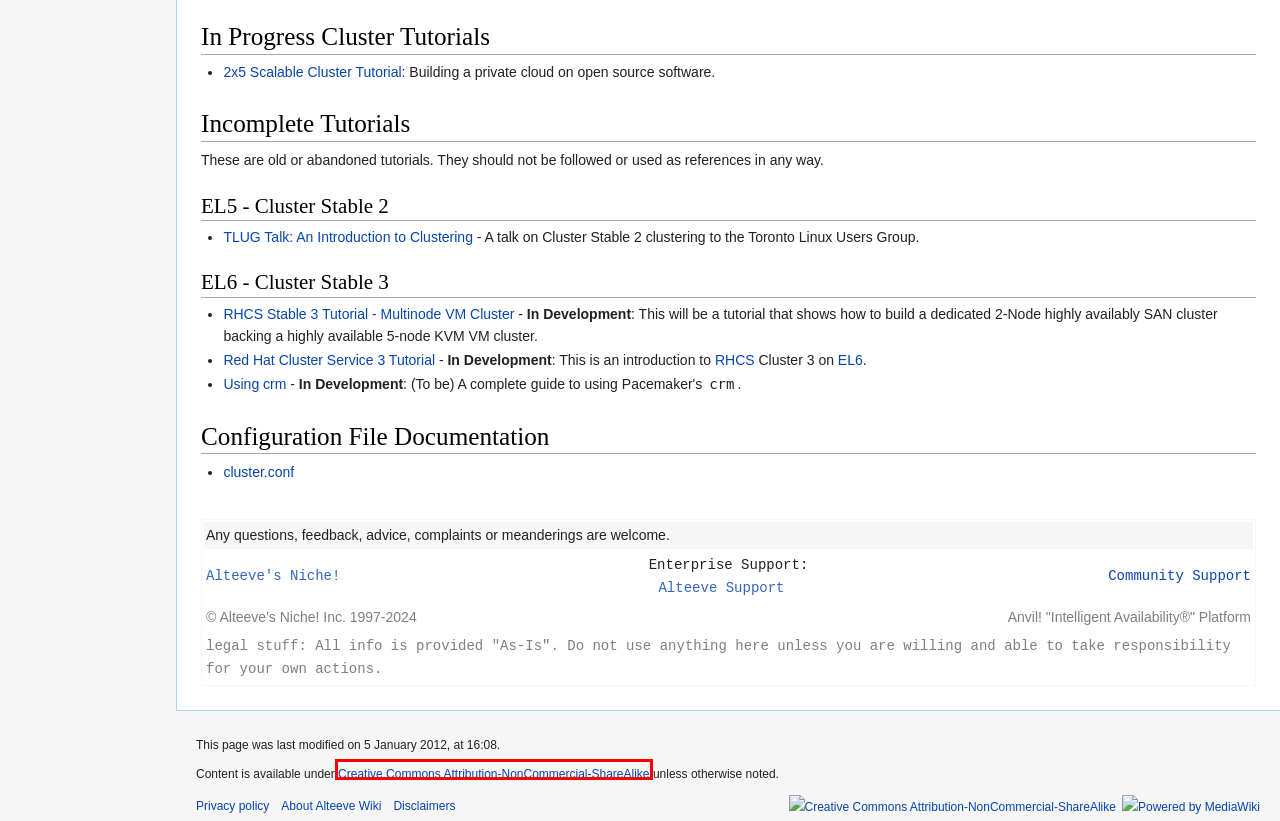Examine the screenshot of a webpage with a red bounding box around a UI element. Your task is to identify the webpage description that best corresponds to the new webpage after clicking the specified element. The given options are:
A. Contact Support - Alteeve
B. Clustering: Difference between revisions - Alteeve Wiki
C. View source for Clustering - Alteeve Wiki
D. Clustering: Revision history - Alteeve Wiki
E. Alteeve - Open Source High Availability Server Solutions
F. CC BY-NC-SA 4.0 Deed | Attribution-NonCommercial-ShareAlike 4.0 International
 | Creative Commons
G. Blog - Alteeve
H. GitHub - ClusterLabs/anvil: The Anvil! Intelligent Availability™ Platform, mark 3

F